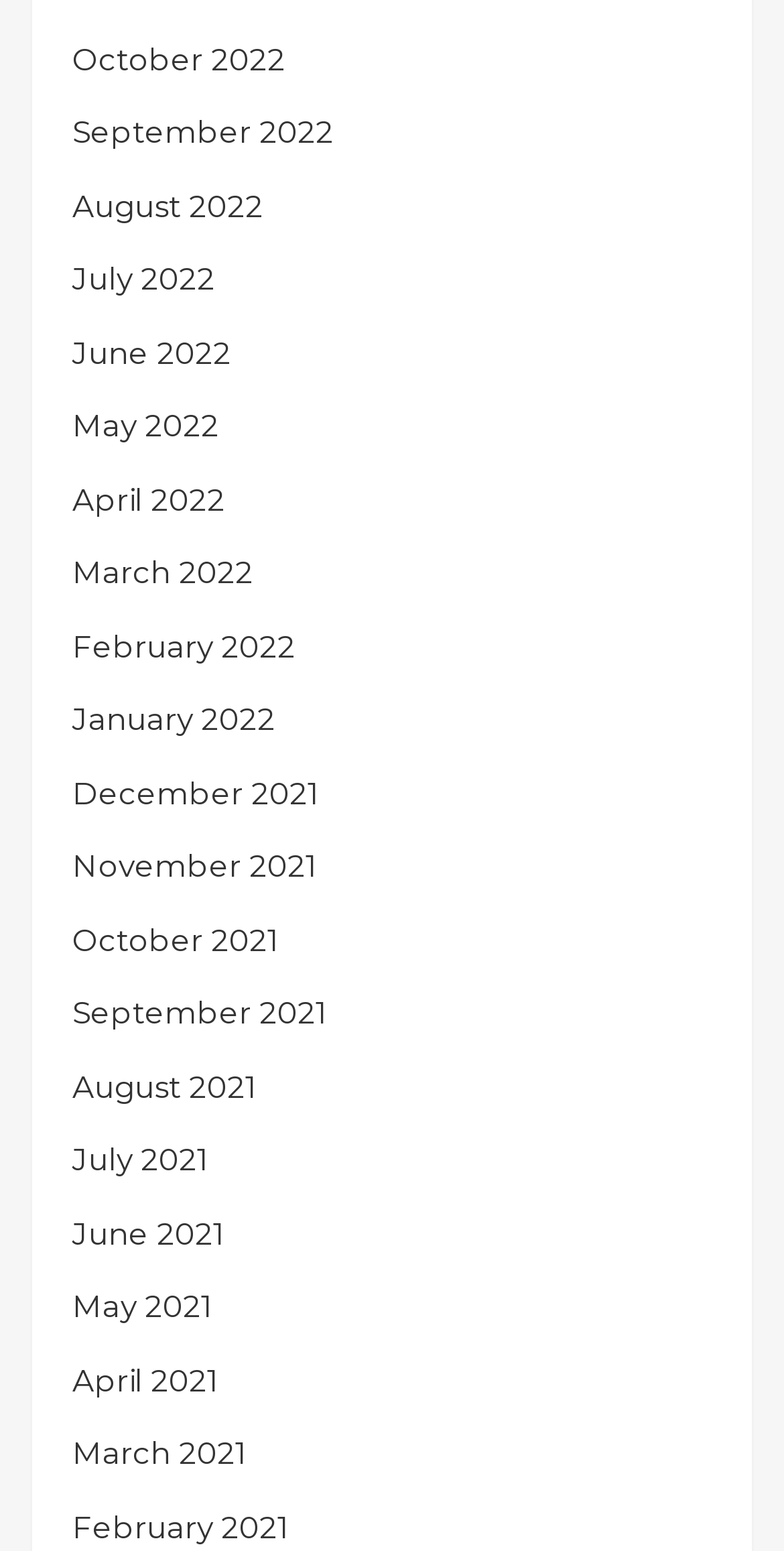Please indicate the bounding box coordinates for the clickable area to complete the following task: "view June 2022". The coordinates should be specified as four float numbers between 0 and 1, i.e., [left, top, right, bottom].

[0.092, 0.215, 0.295, 0.24]